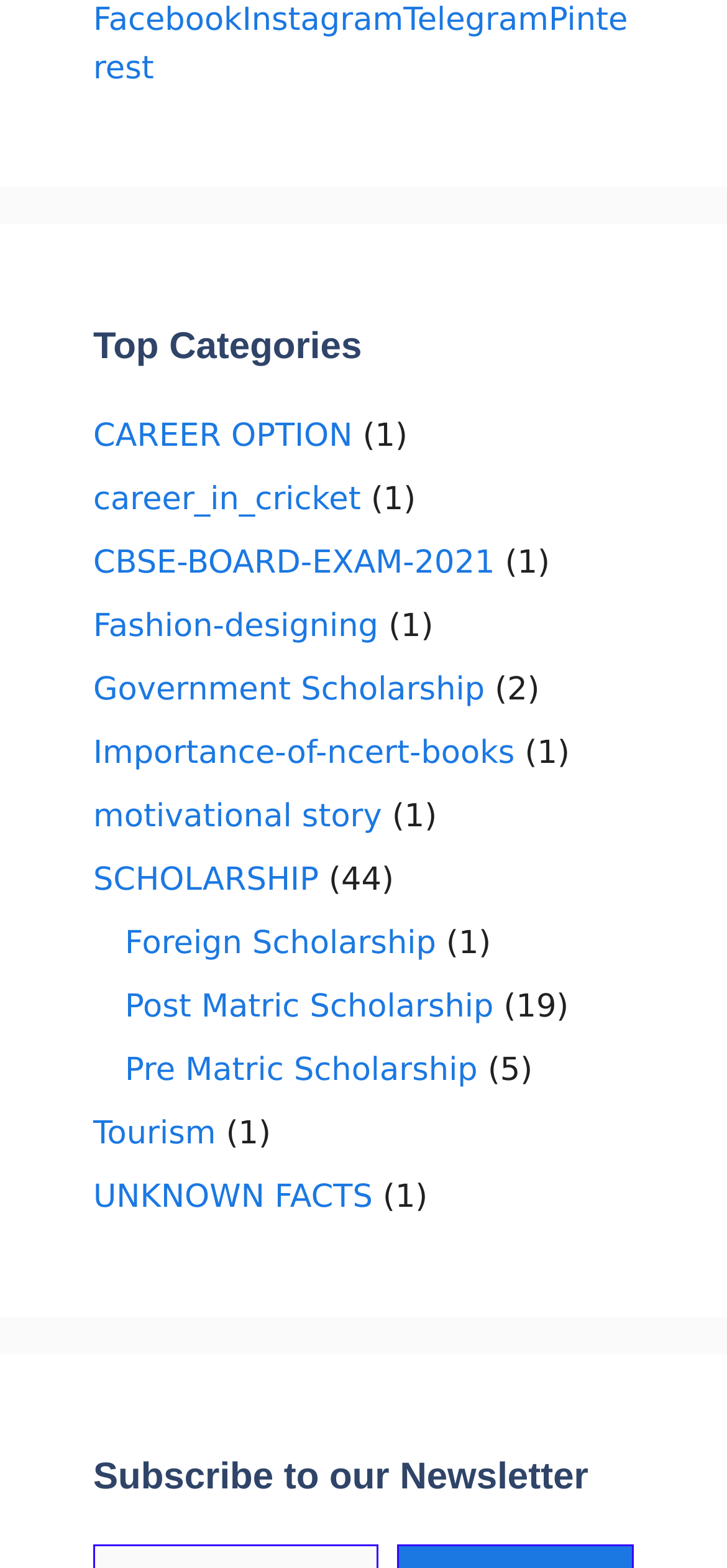Identify the bounding box for the described UI element. Provide the coordinates in (top-left x, top-left y, bottom-right x, bottom-right y) format with values ranging from 0 to 1: Post Matric Scholarship

[0.172, 0.631, 0.679, 0.654]